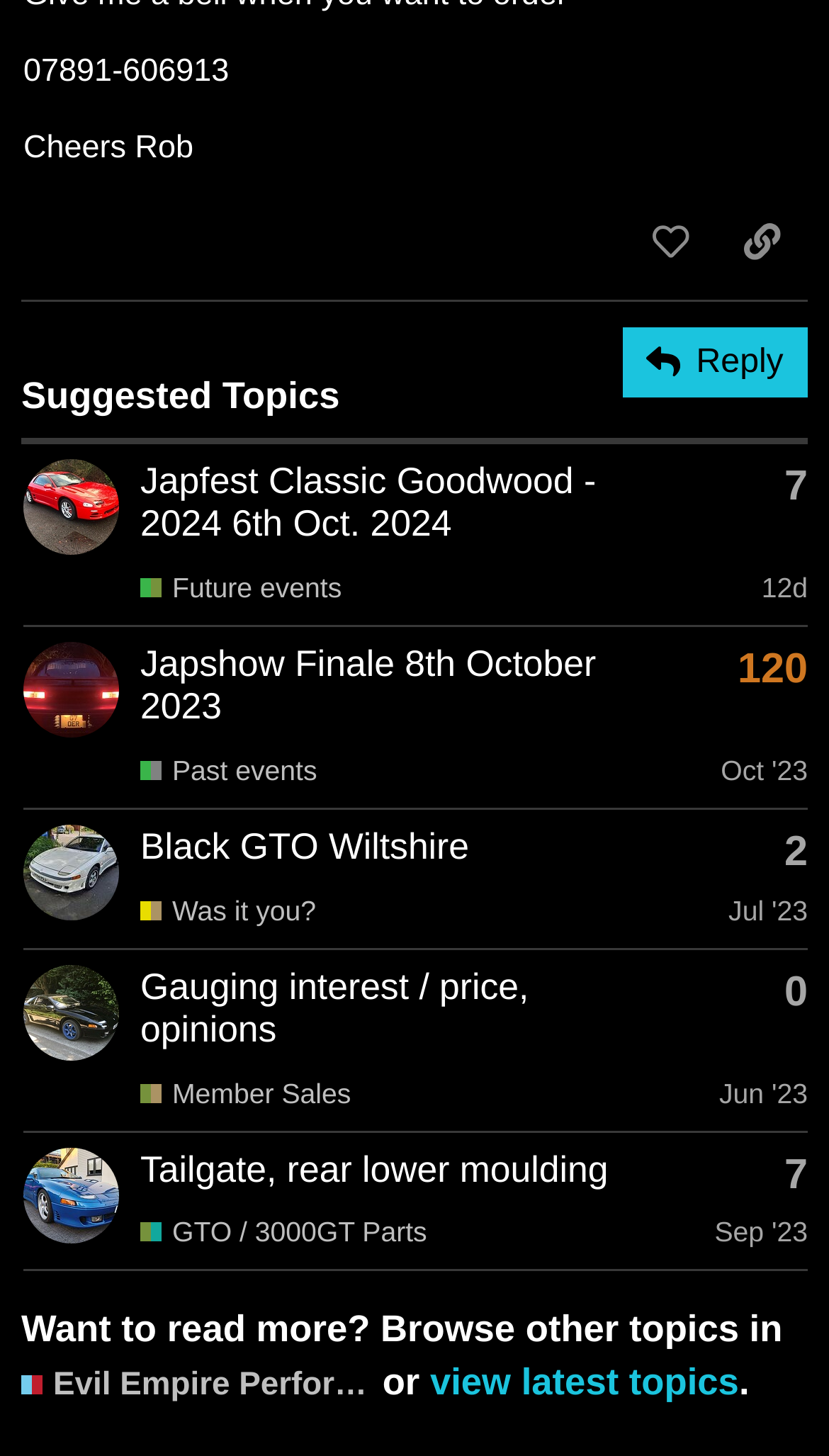How many replies does the topic 'MO_GTO Japshow Finale 8th October 2023' have? 
Kindly offer a comprehensive and detailed response to the question.

I found the number of replies by looking at the second topic in the suggested topics section, which has a heading 'Japshow Finale 8th October 2023' and a generic text 'This topic has 120 replies with a very high like to post ratio' next to it.